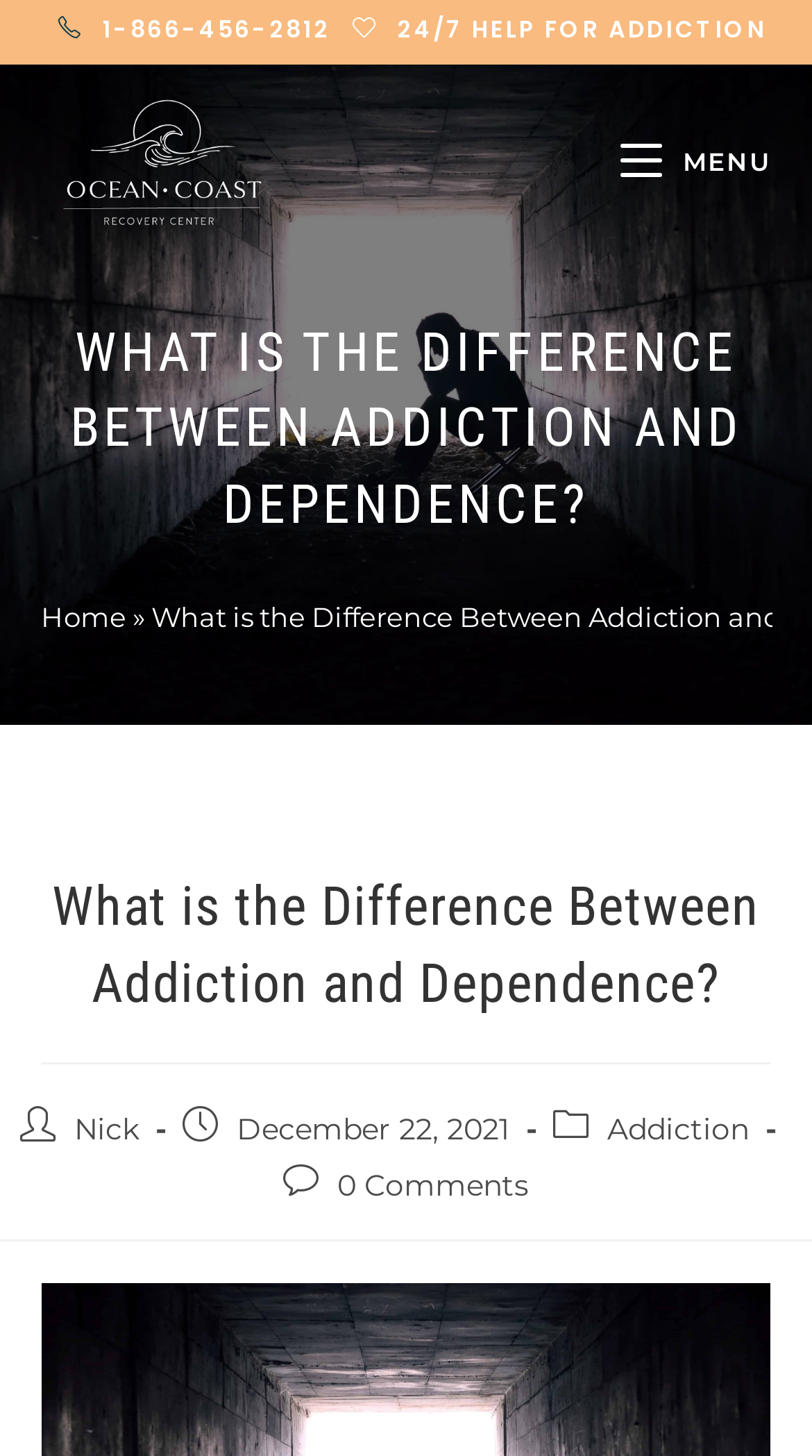What is the date of the article?
Refer to the image and provide a thorough answer to the question.

I found the date of the article by looking at the static text element with the text 'December 22, 2021' which is located below the heading 'What is the Difference Between Addiction and Dependence?'.